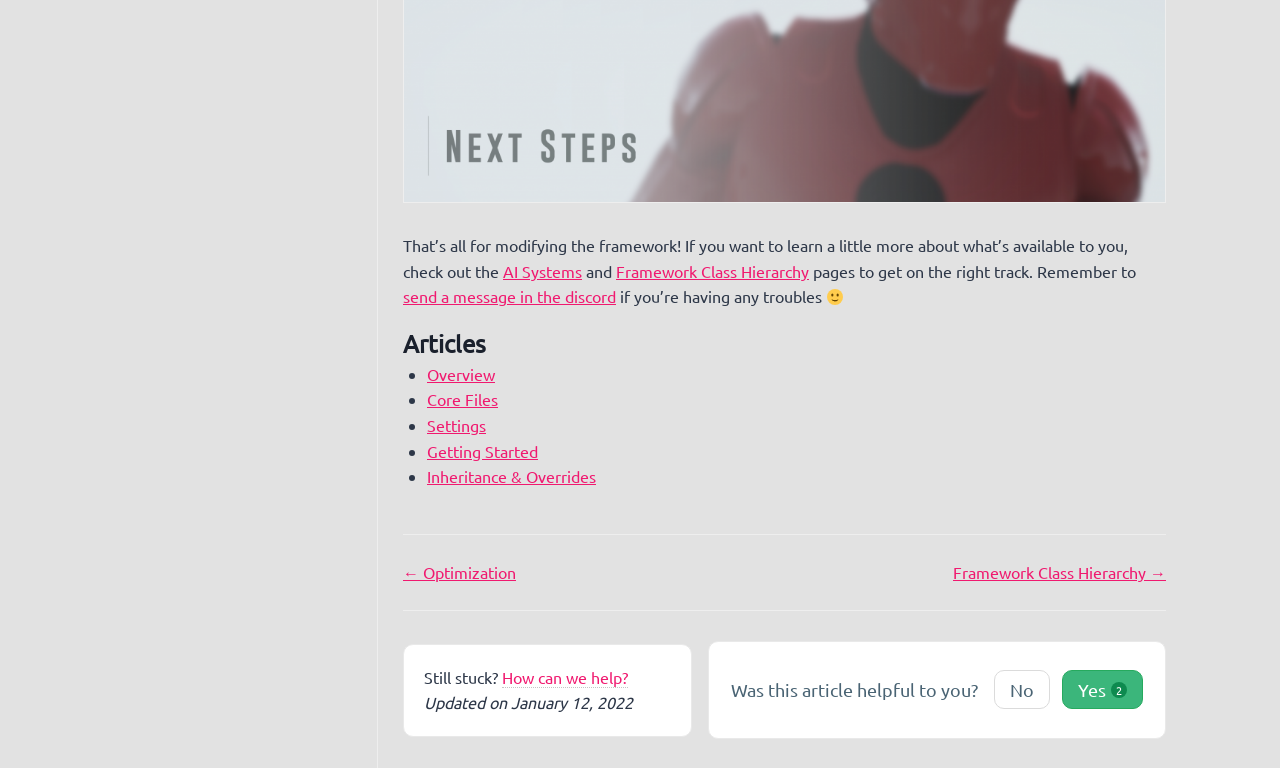Determine the bounding box coordinates of the clickable region to execute the instruction: "send a message in the discord". The coordinates should be four float numbers between 0 and 1, denoted as [left, top, right, bottom].

[0.315, 0.373, 0.481, 0.399]